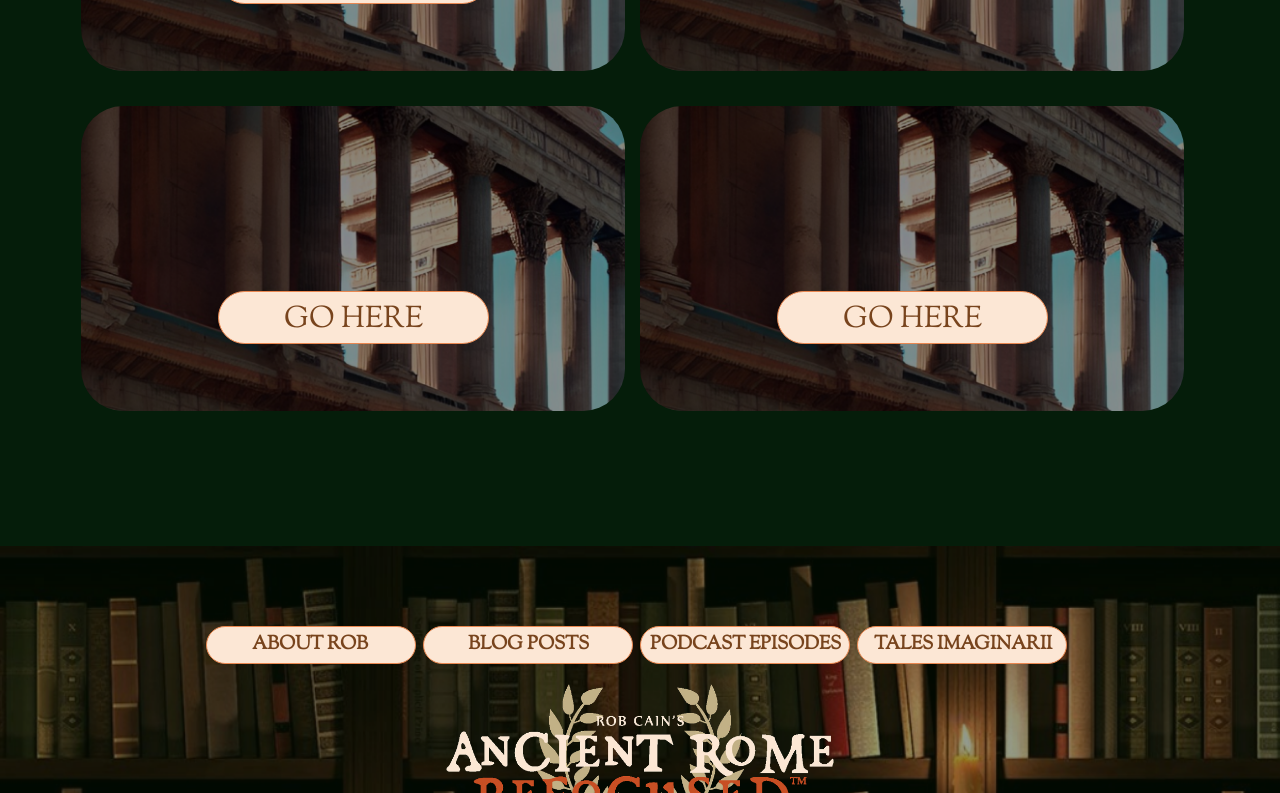Please determine the bounding box coordinates, formatted as (top-left x, top-left y, bottom-right x, bottom-right y), with all values as floating point numbers between 0 and 1. Identify the bounding box of the region described as: About Rob

[0.162, 0.796, 0.322, 0.832]